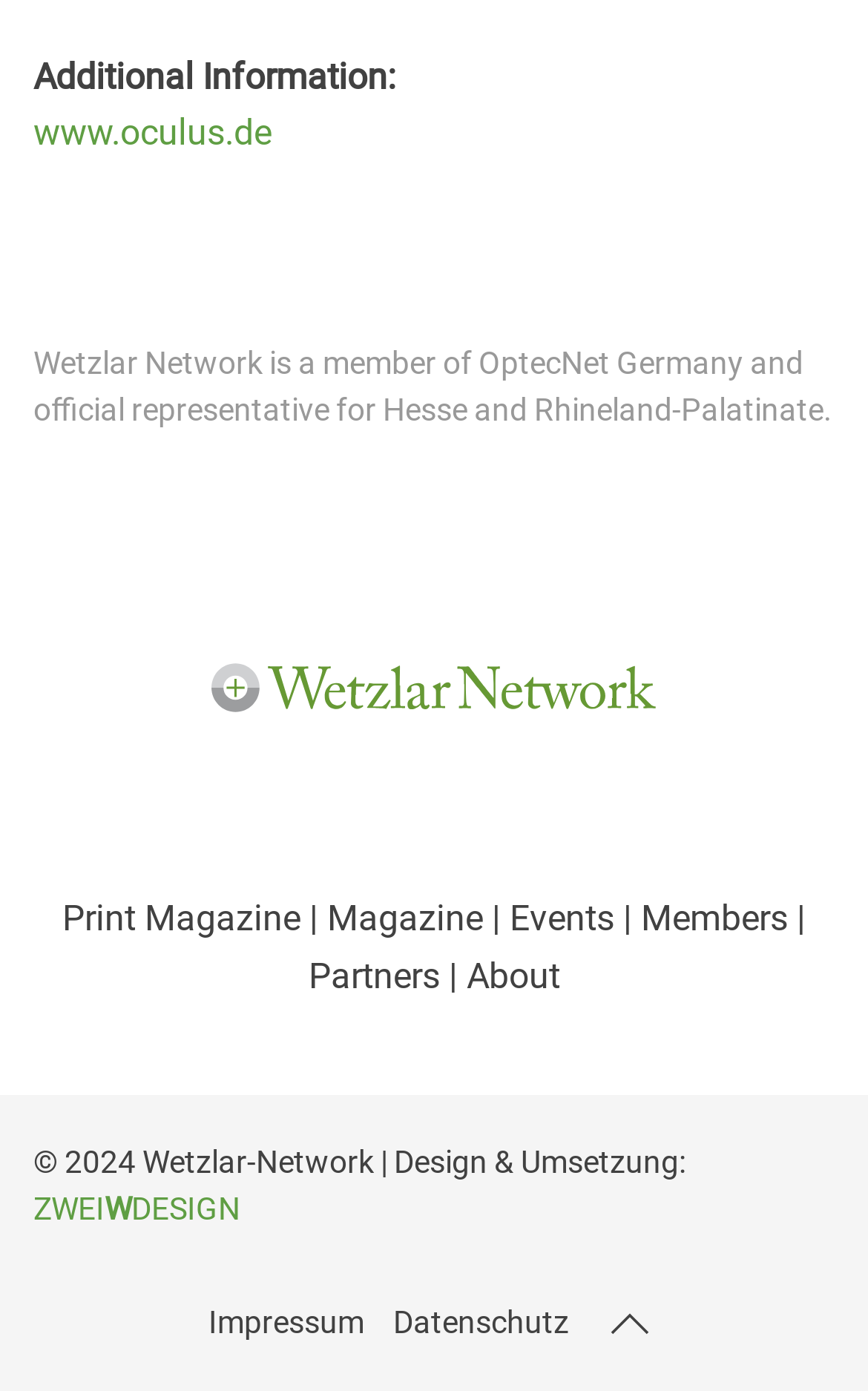Given the description of a UI element: "5", identify the bounding box coordinates of the matching element in the webpage screenshot.

None